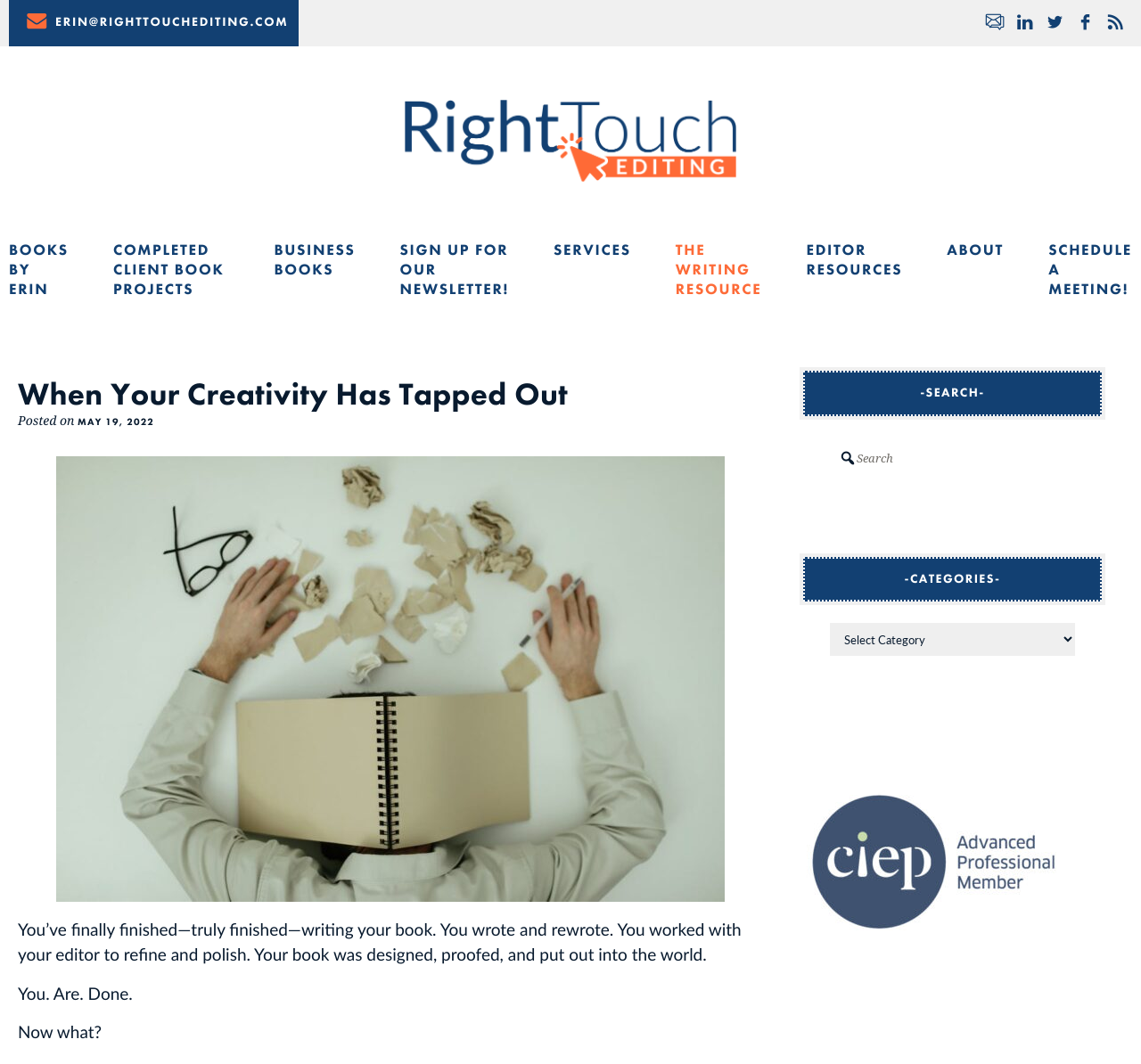Offer an in-depth caption of the entire webpage.

This webpage is about Right Touch Editing, a professional editing service. At the top left, there is a link to the email address "ERIN@RIGHTTOUCHEDITING.COM" and a series of social media links to the right. Below these links, there is a logo of Right Touch Editing, which is an image with the text "Right Touch Editing" on it.

The main navigation menu is located below the logo, with links to "BOOKS BY ERIN", "COMPLETED CLIENT BOOK PROJECTS", "BUSINESS BOOKS", "SIGN UP FOR OUR NEWSLETTER!", "SERVICES", "THE WRITING RESOURCE", "EDITOR RESOURCES", "ABOUT", and "SCHEDULE A MEETING!".

The main content of the webpage is an article titled "When Your Creativity Has Tapped Out". The article is divided into several sections, with headings and paragraphs of text. The article discusses the feeling of exhaustion after completing a large project and provides suggestions for relaxing and recharging one's creative energy.

To the right of the article, there is a search bar with a heading "-SEARCH-" and a categories section with a heading "-CATEGORIES-". The categories section has a dropdown menu with various options.

At the bottom of the webpage, there is a link to the "CIEP Advanced Professional Member" with an accompanying image.